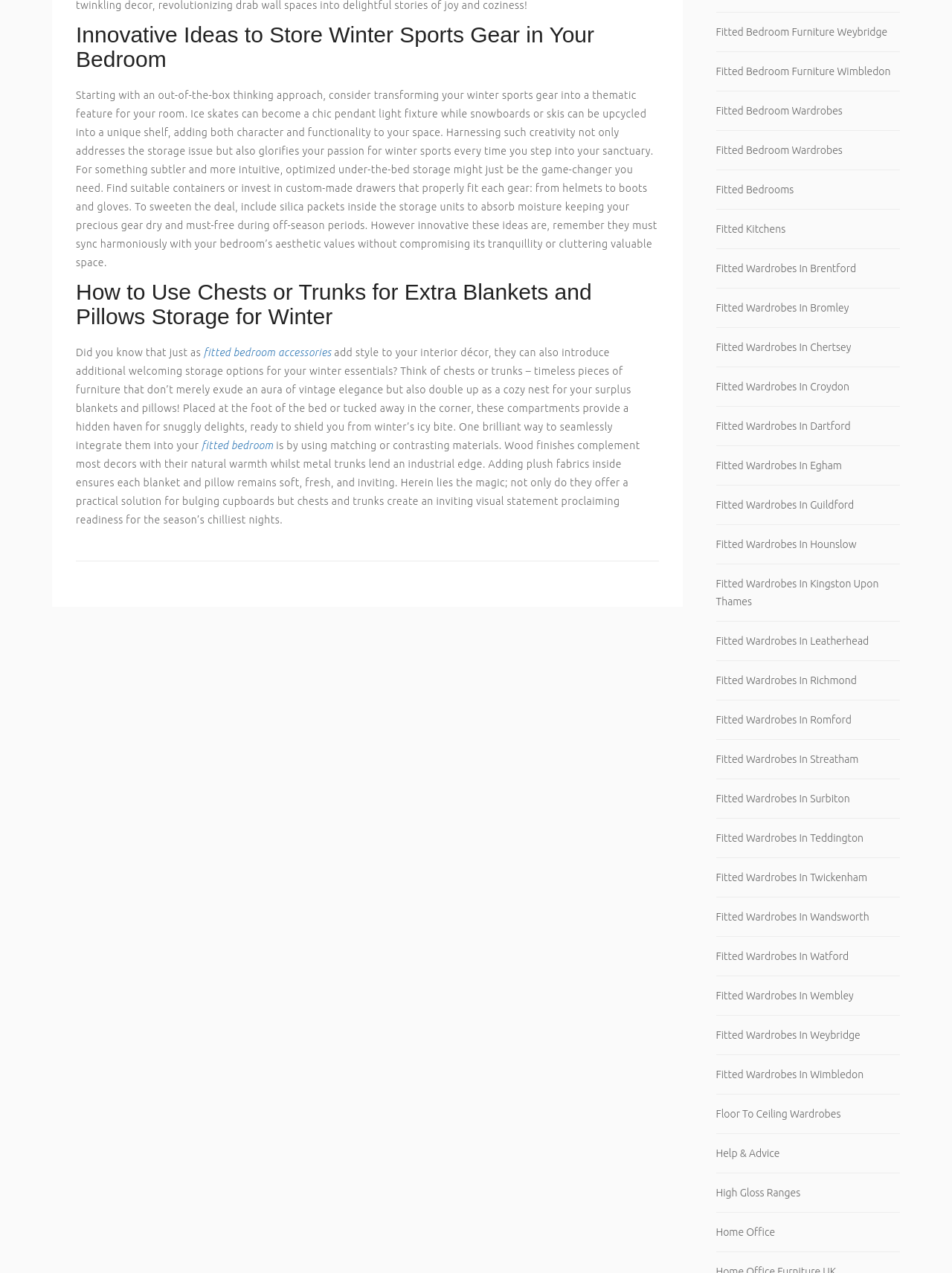From the webpage screenshot, identify the region described by Fitted Wardrobes In Twickenham. Provide the bounding box coordinates as (top-left x, top-left y, bottom-right x, bottom-right y), with each value being a floating point number between 0 and 1.

[0.752, 0.674, 0.945, 0.705]